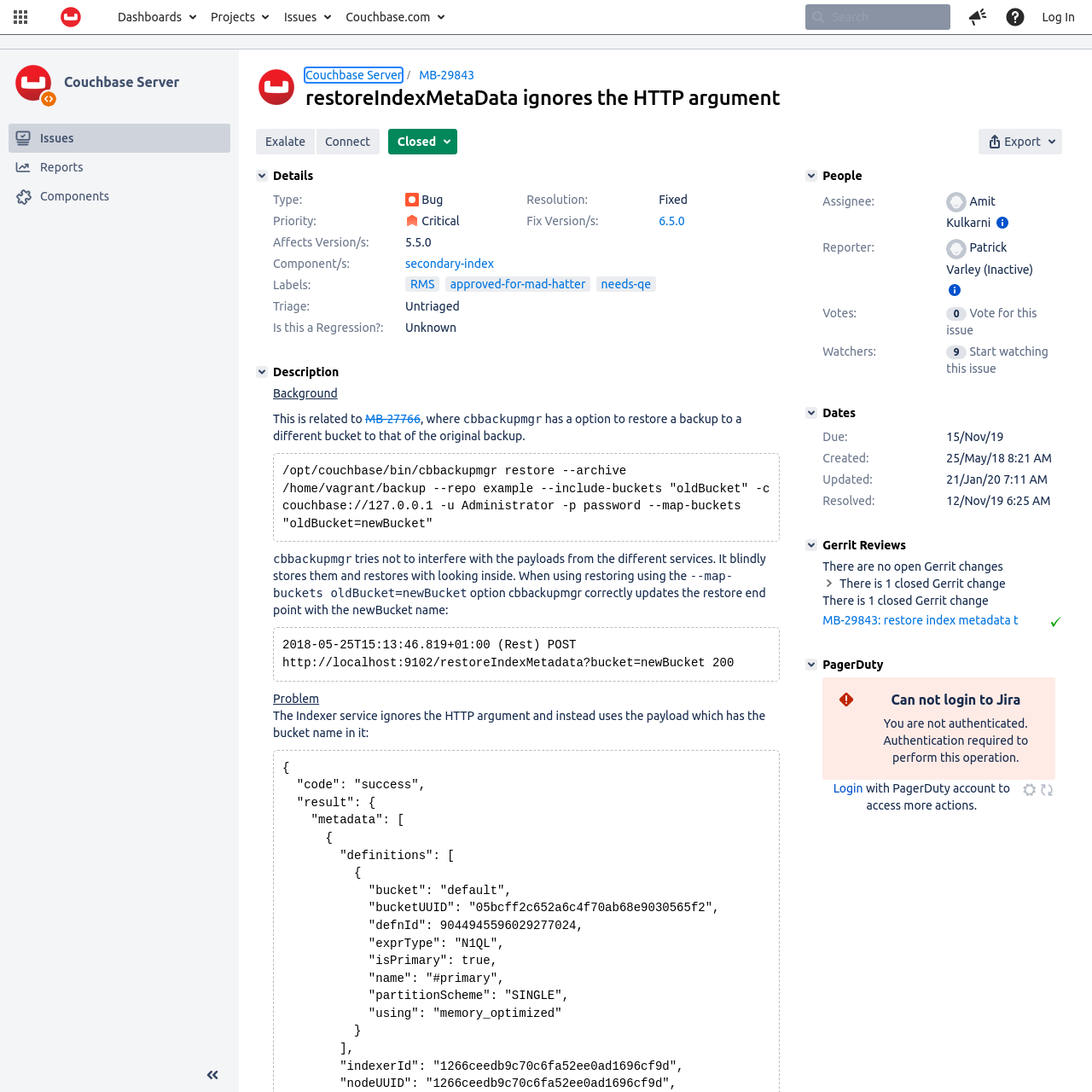Produce a meticulous description of the webpage.

This webpage is about a specific issue, MB-29843, related to Couchbase database. At the top, there is a navigation bar with several buttons and links, including "Linked Applications", "Dashboards", "Projects", "Issues", and "Couchbase.com". On the right side of the navigation bar, there is a search box and a "Give feedback to Atlassian" button.

Below the navigation bar, there is a heading "Couchbase Server" with a link to the project type "software". On the left side, there is a sidebar with links to "Issues", "Reports", and "Components".

The main content area is divided into two sections. The top section has a heading "restoreIndexMetaData ignores the HTTP argument" and several buttons, including "Exalate", "Connect", "Closed", and "Export". Below the buttons, there is a "Details" section with information about the issue, including its type, resolution, priority, fix version, affects version, component, and labels.

The "Details" section is organized into several subsections, each with a strong heading and corresponding information. The subsections include "Type", "Resolution", "Priority", "Fix Version/s", "Affects Version/s", "Component/s", and "Labels". Each subsection has a brief description or link to relevant information.

Below the "Details" section, there is a "Description" section with a brief text about the issue. The webpage also has several images, including a Couchbase Server logo and icons for different components.